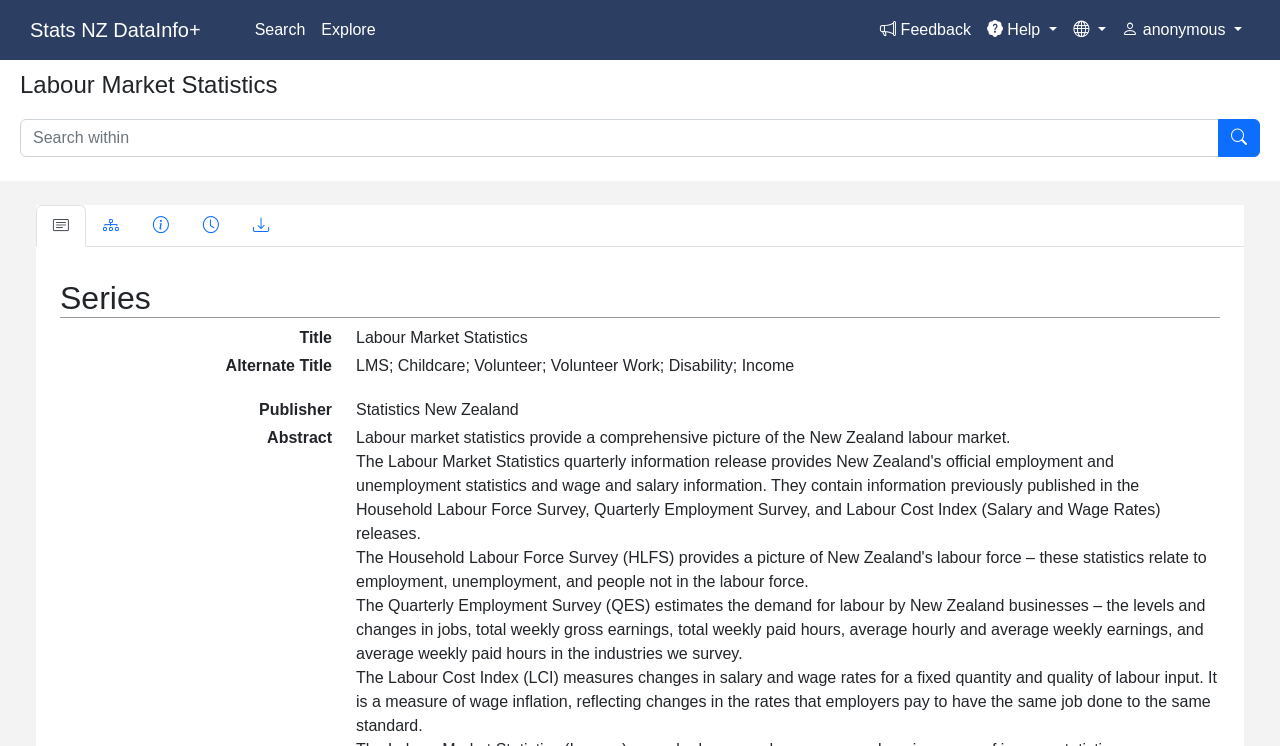Reply to the question with a brief word or phrase: What is the name of the survey that estimates the demand for labour by New Zealand businesses?

Quarterly Employment Survey